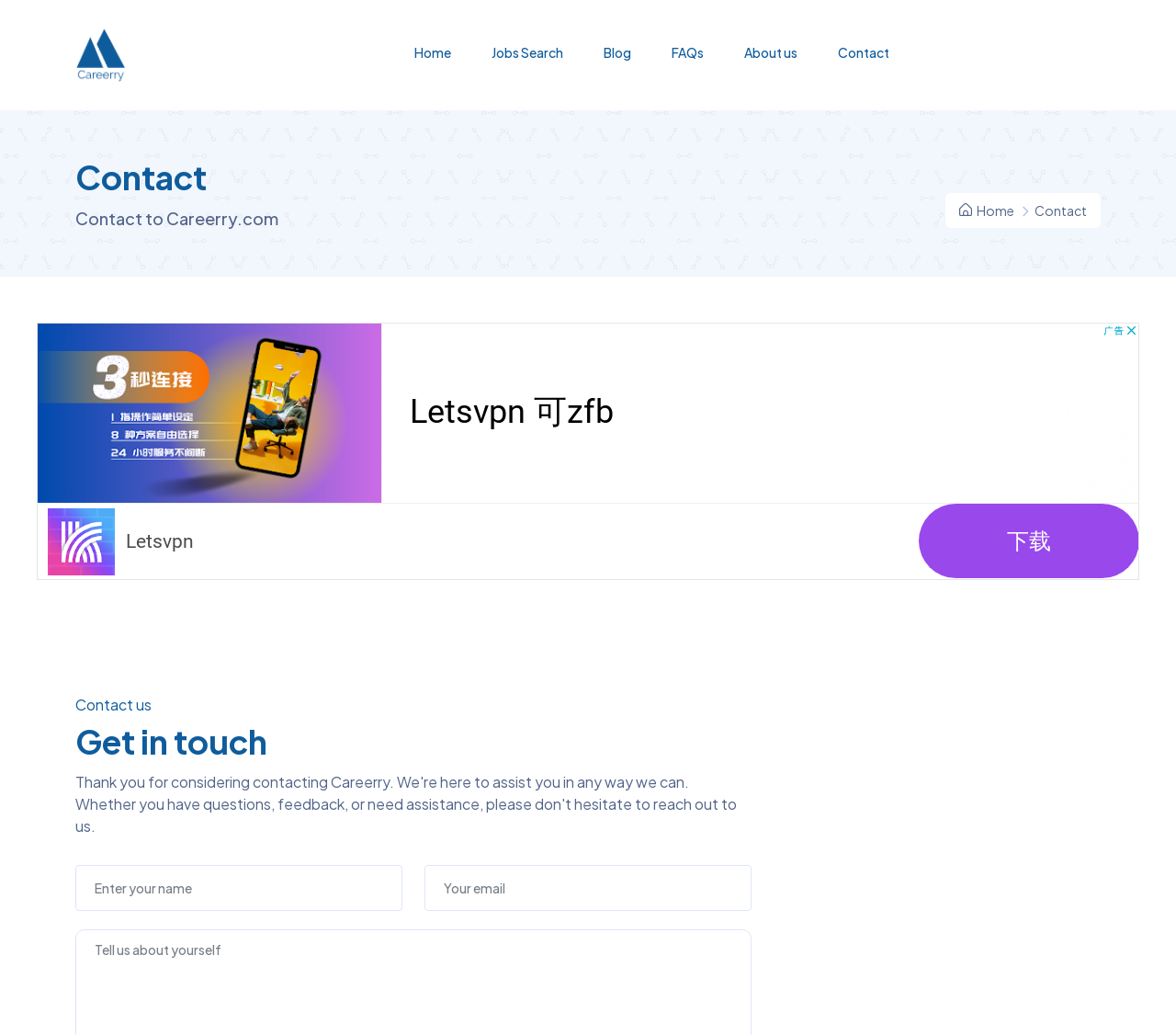Identify the bounding box coordinates for the UI element mentioned here: "aria-label="Advertisement" name="aswift_1" title="Advertisement"". Provide the coordinates as four float values between 0 and 1, i.e., [left, top, right, bottom].

[0.031, 0.312, 0.969, 0.56]